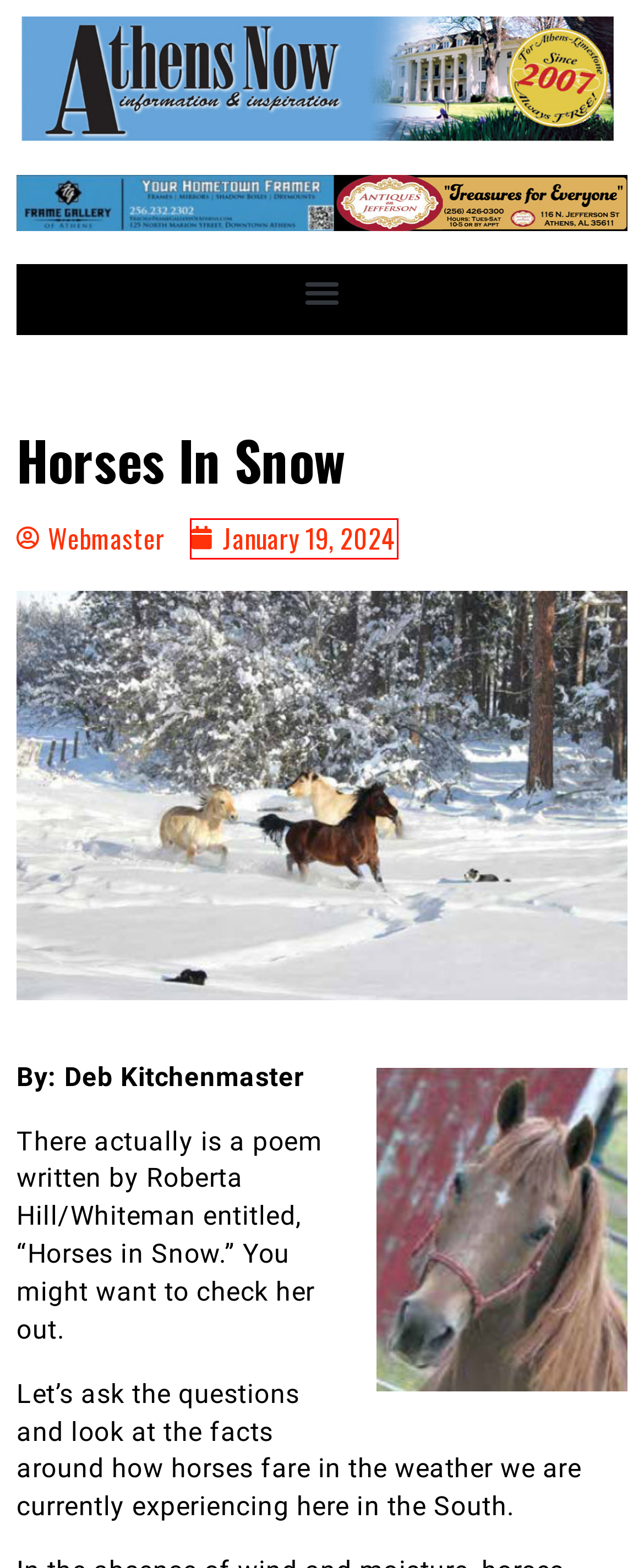Examine the screenshot of a webpage with a red bounding box around a specific UI element. Identify which webpage description best matches the new webpage that appears after clicking the element in the red bounding box. Here are the candidates:
A. Memorial Day Program At The Alabama Veterans Museum – Athens Now Alabama
B. January 19, 2024 – Athens Now Alabama
C. Alabama Veterans’ Museum – Athens Now Alabama
D. Hope For The Hurting – Athens Now Alabama
E. Dugger’s Florist: For A Marvelous Mother’s Day And More – Athens Now Alabama
F. Special Feature – Athens Now Alabama
G. Help Me I’m Married… All Seems Dead – Athens Now Alabama
H. Webmaster – Athens Now Alabama

B